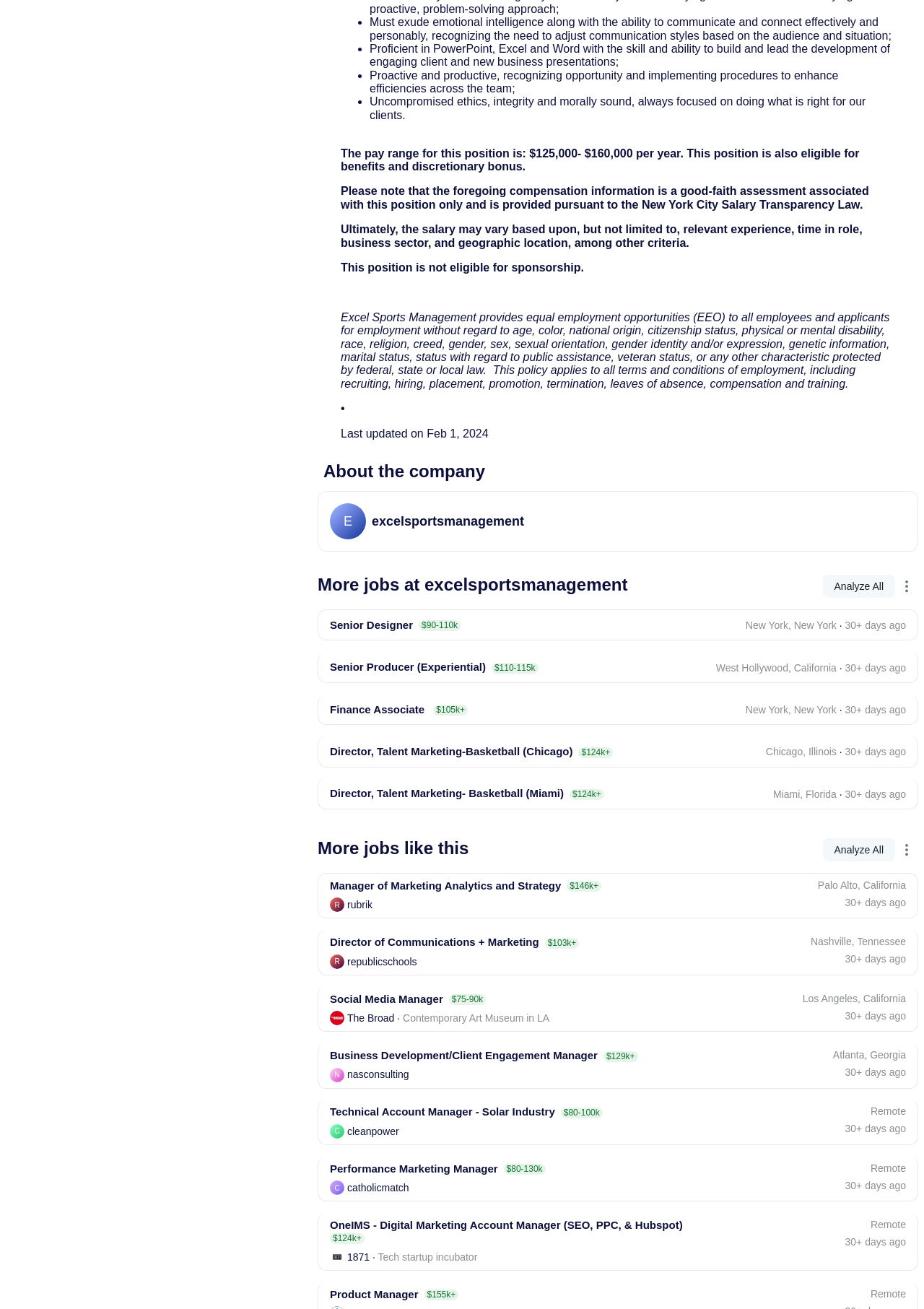Provide a one-word or short-phrase answer to the question:
What is the salary range for this position?

$125,000- $160,000 per year